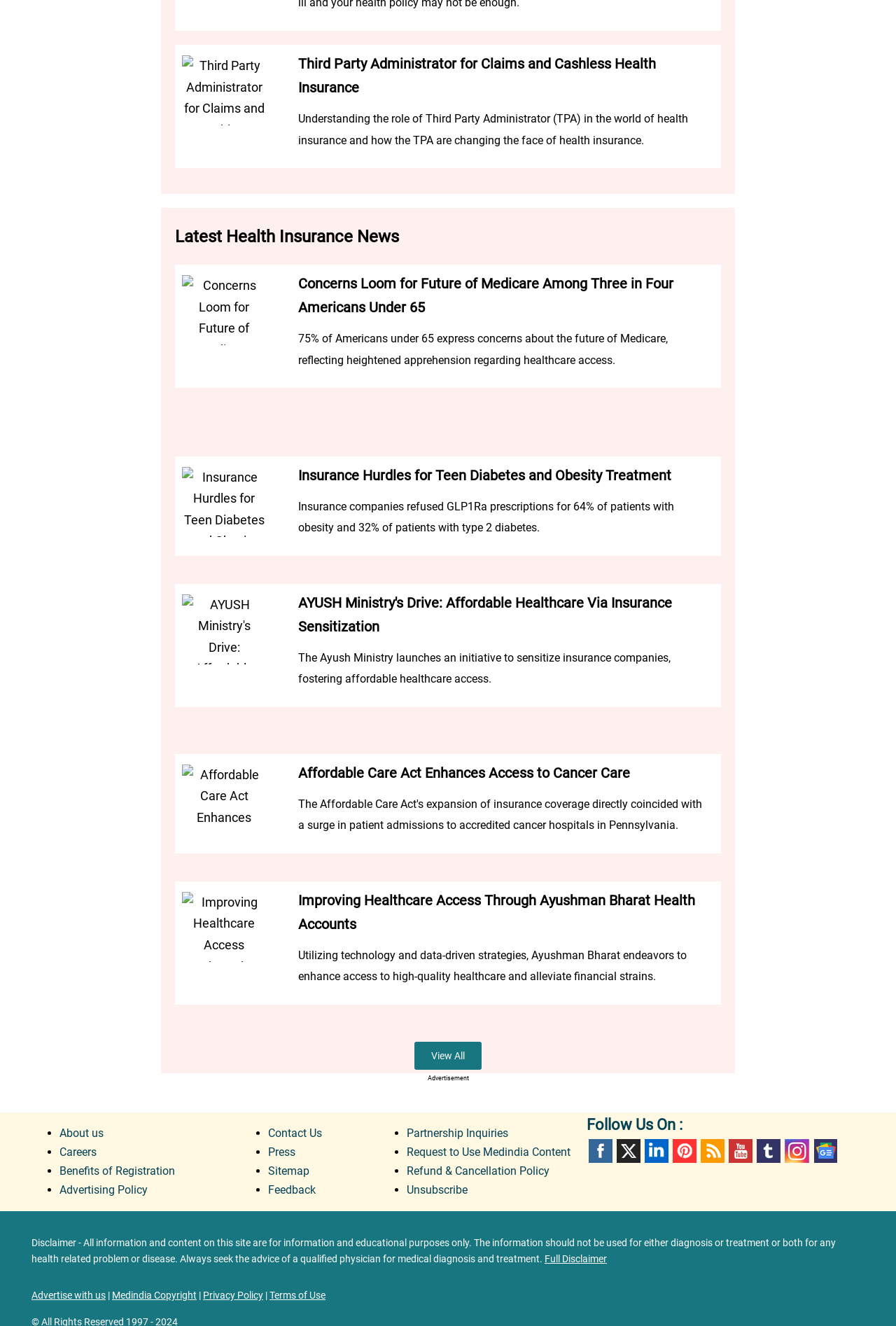Please answer the following question using a single word or phrase: 
What is the main topic of this webpage?

Health Insurance